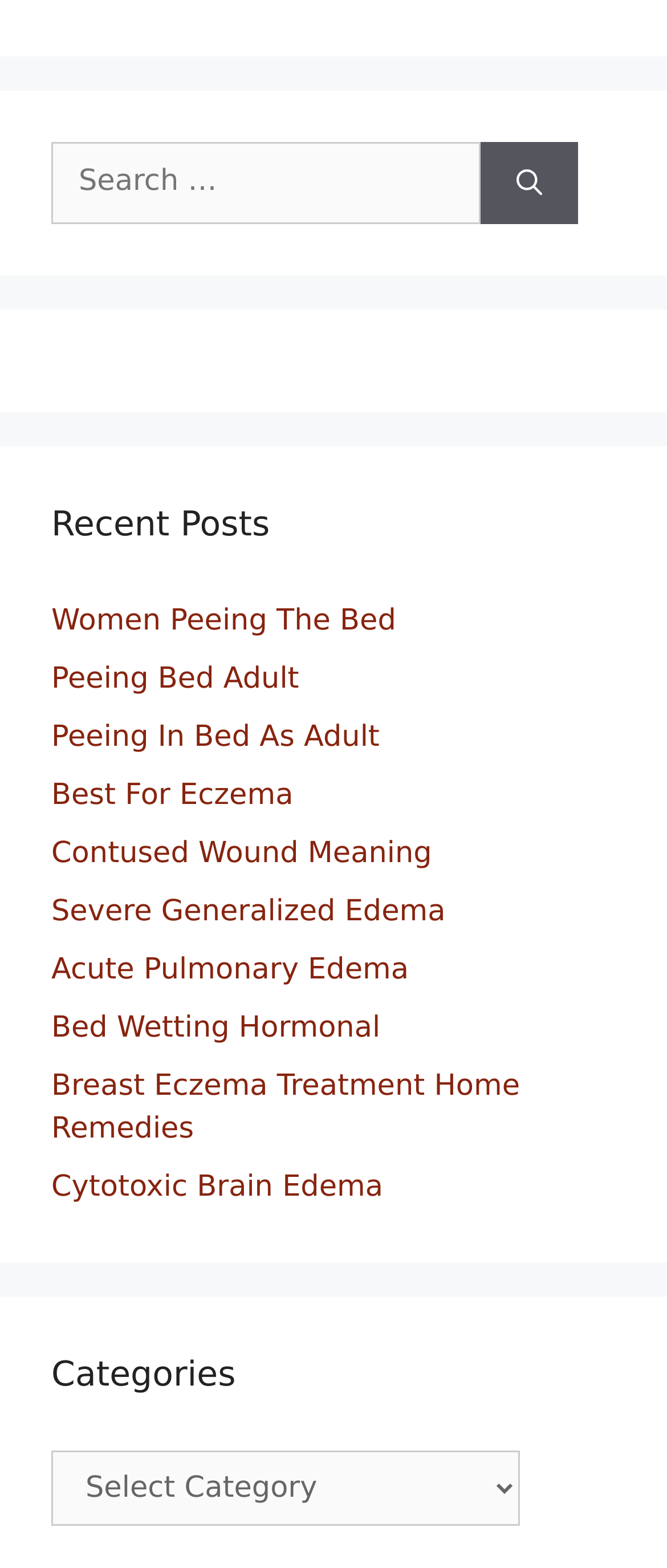Locate the bounding box coordinates of the segment that needs to be clicked to meet this instruction: "view Mark Forand's profile".

None